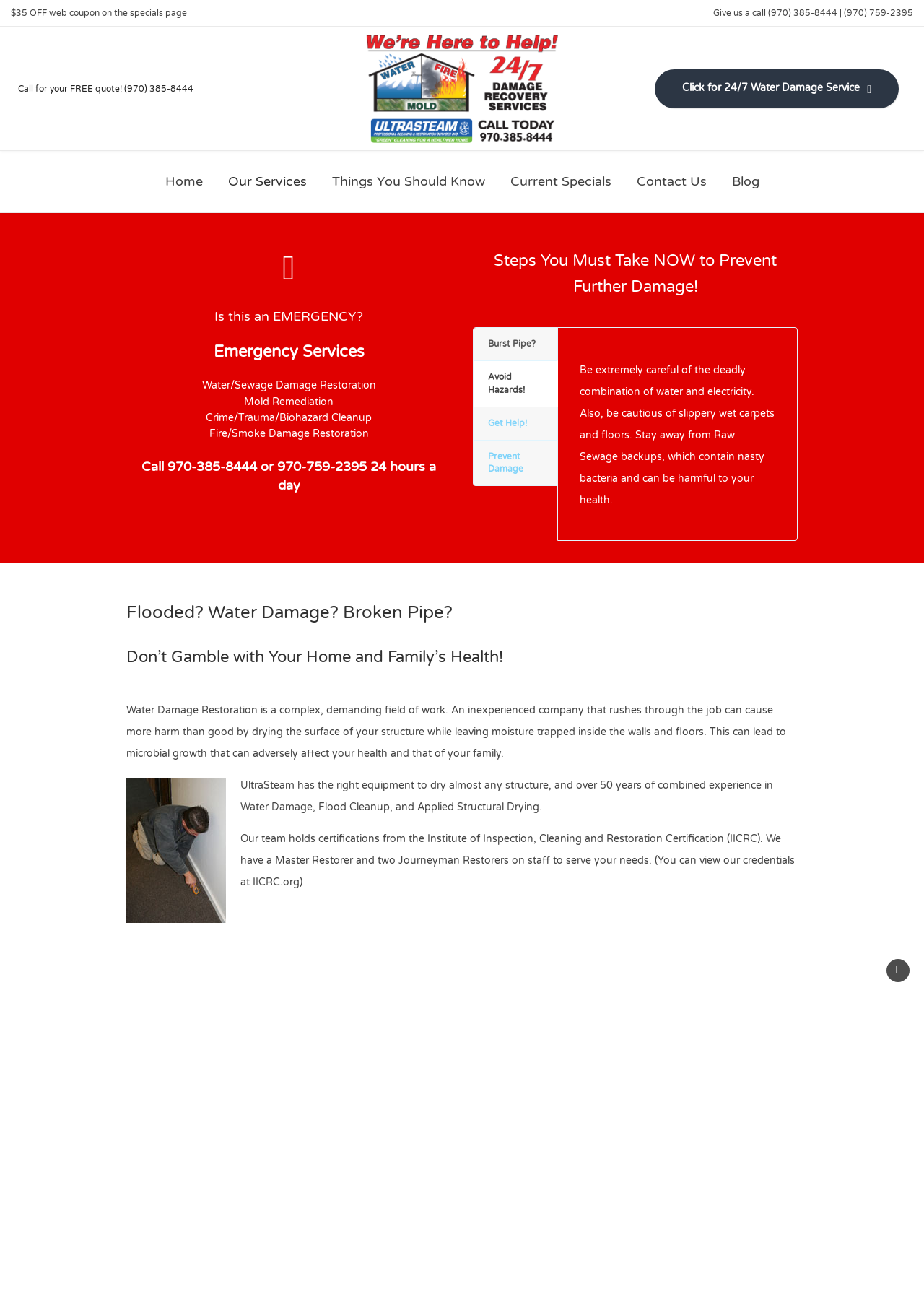Provide a brief response using a word or short phrase to this question:
What is the phone number for emergency services?

970-385-8444 or 970-759-2395